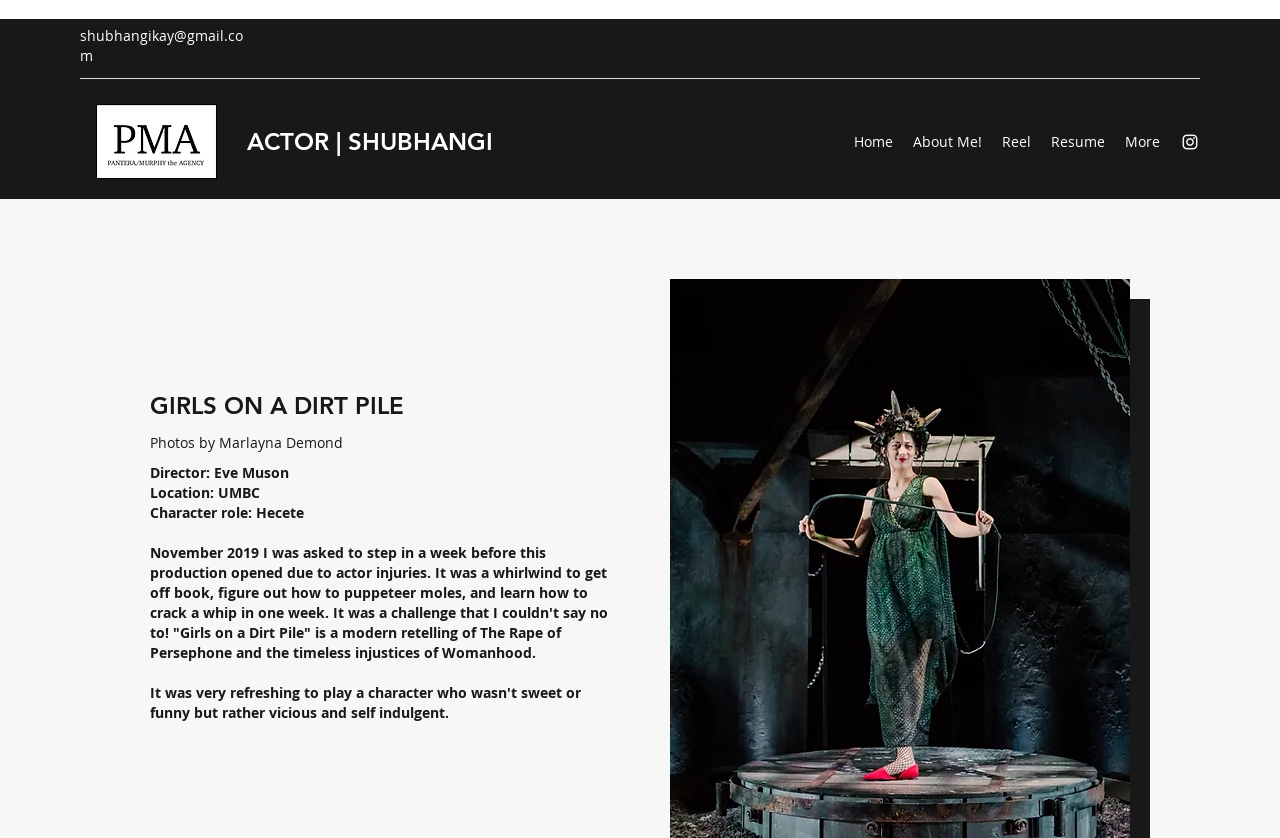Illustrate the webpage's structure and main components comprehensively.

This webpage is about Shubhangi Kuchibhotla, an actor, and her role in the production "Girls on a Dirt Pile". At the top left, there is a link to her email address and a logo image of PMA. Next to the logo, there is a heading that reads "ACTOR | SHUBHANGI". 

On the top right, there is a navigation menu with links to "Home", "About Me!", "Reel", "Resume", and "More". Below the navigation menu, there is a social media link to Instagram, represented by an image.

The main content of the webpage is about Shubhangi's role in "Girls on a Dirt Pile". There is a heading that reads "GIRLS ON A DIRT PILE", followed by several lines of text that provide details about the production, including the photographer, director, location, and character role. 

Below these details, there is a longer paragraph that describes Shubhangi's experience in the production, including the challenges she faced and what she learned from the experience.